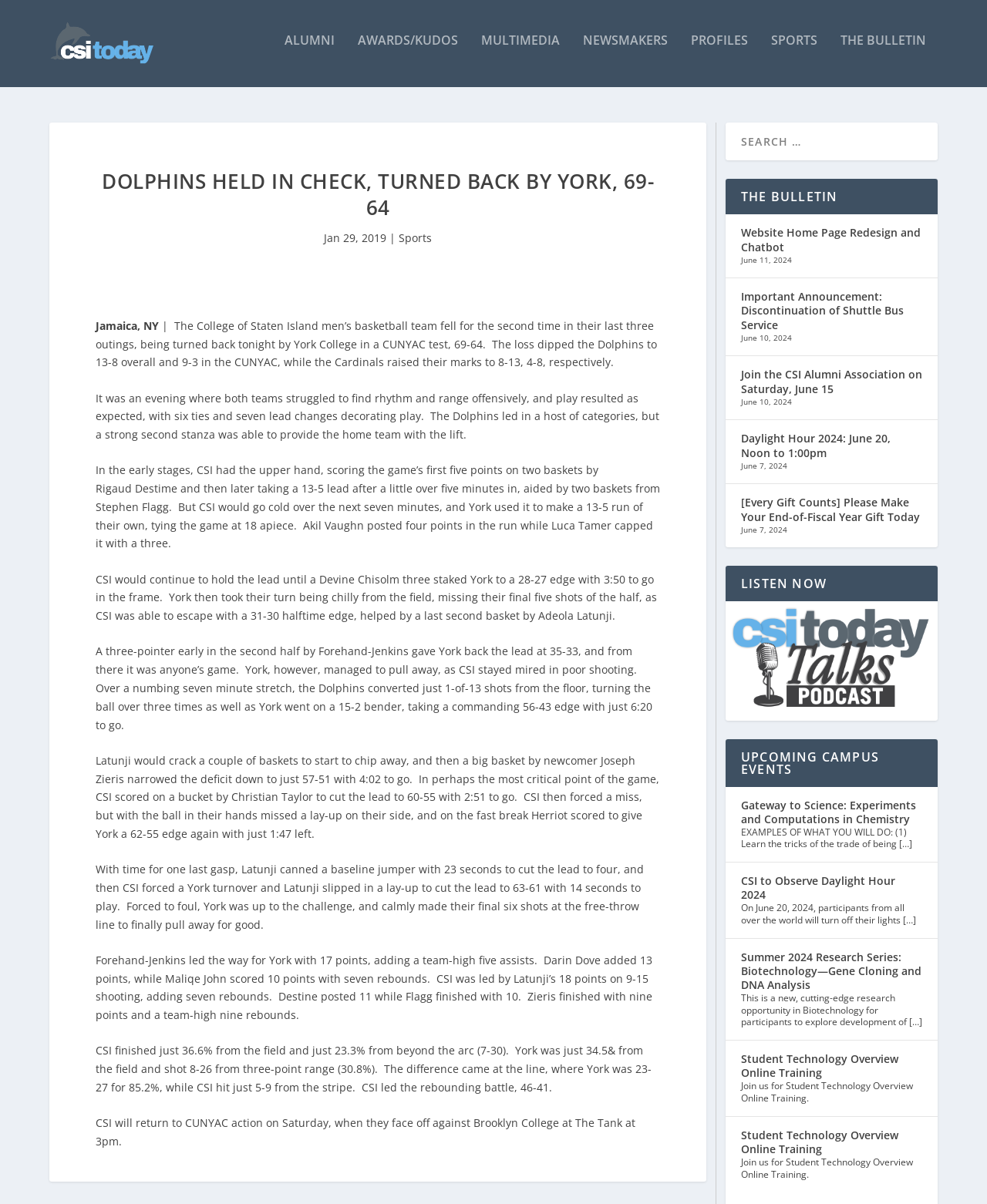Using the details from the image, please elaborate on the following question: Who led York in points?

According to the article, Forehand-Jenkins led York with 17 points, adding a team-high five assists.